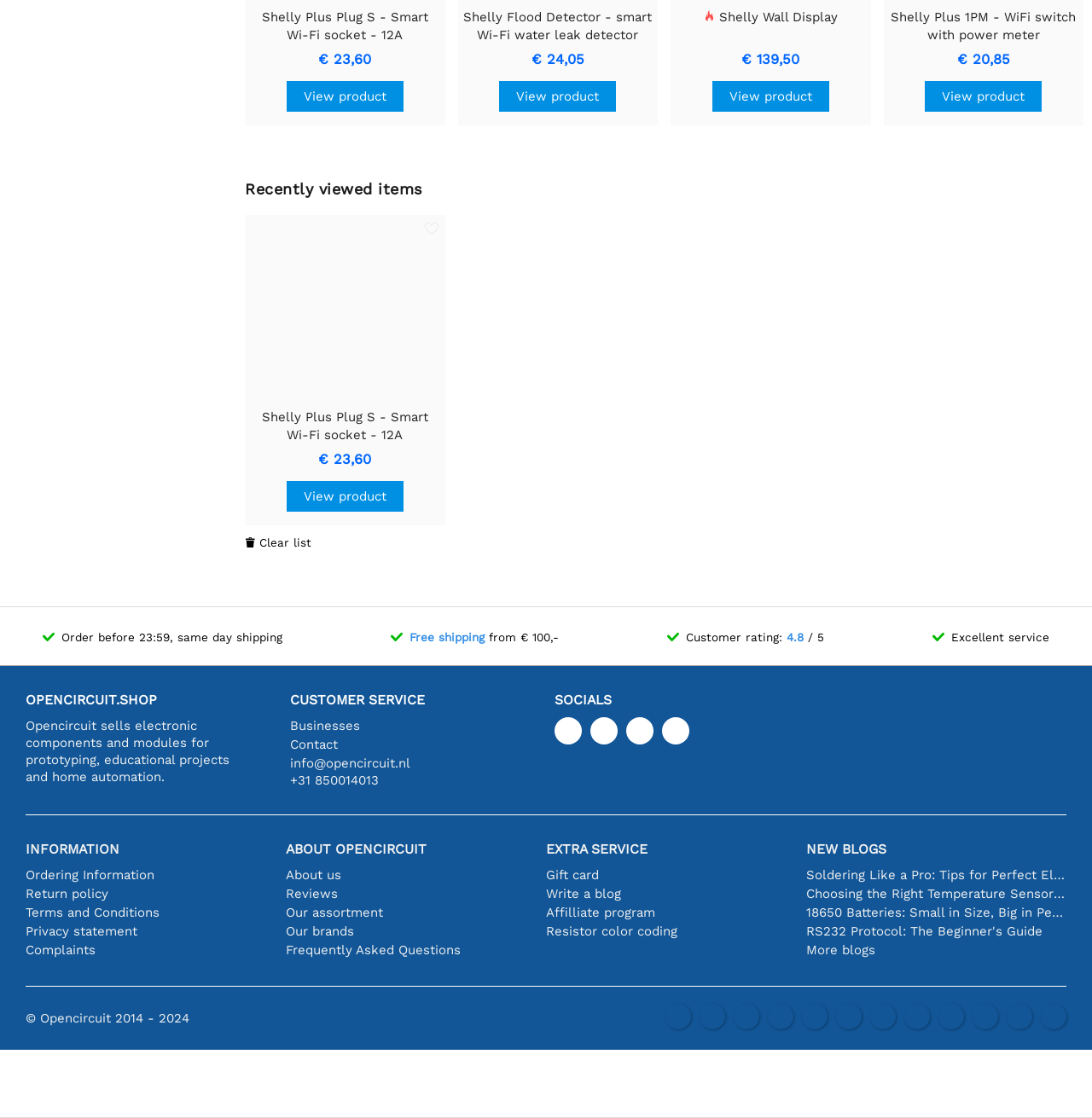Please identify the bounding box coordinates of the element on the webpage that should be clicked to follow this instruction: "Order before 23:59, same day shipping". The bounding box coordinates should be given as four float numbers between 0 and 1, formatted as [left, top, right, bottom].

[0.039, 0.562, 0.259, 0.576]